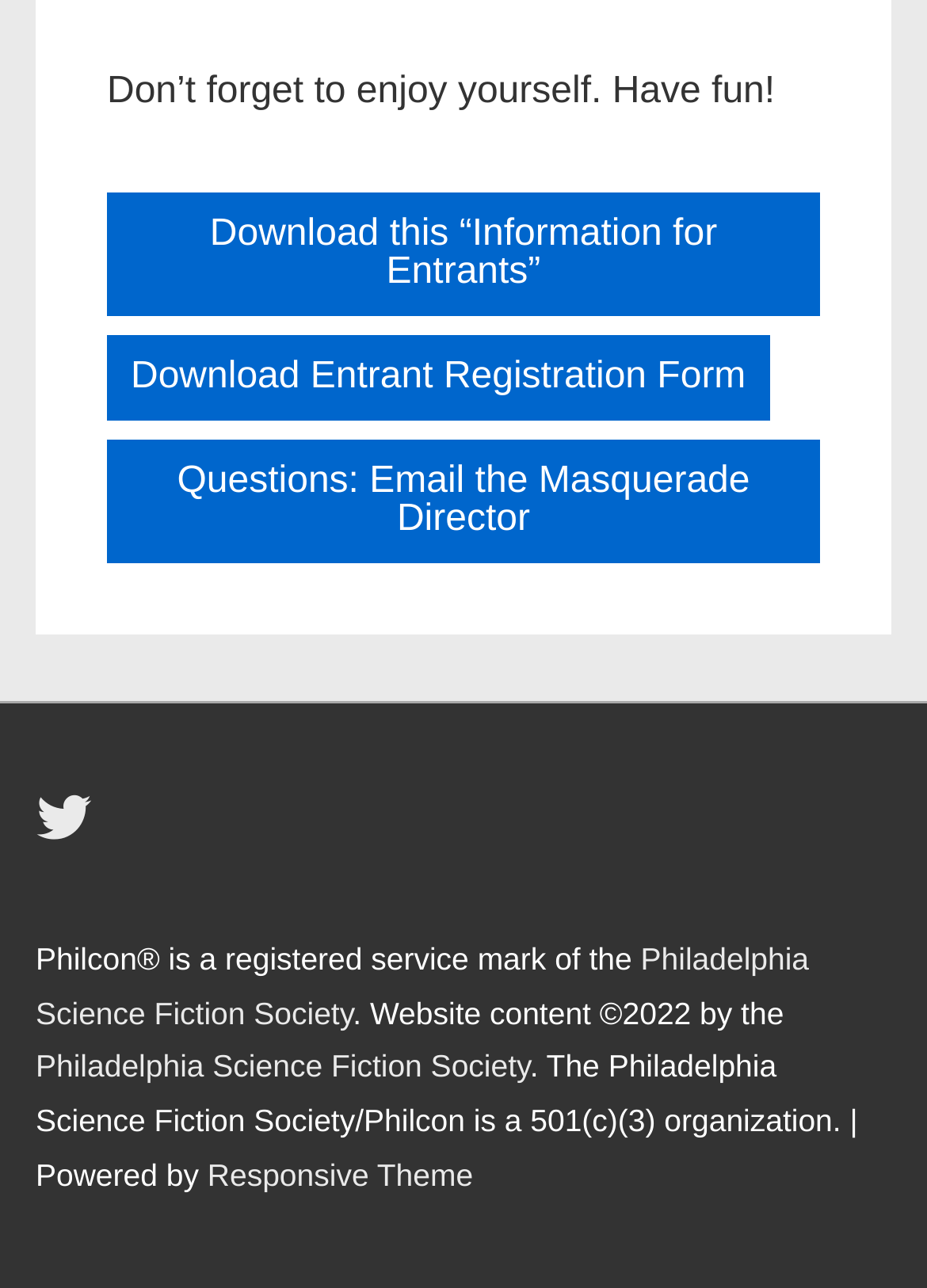Determine the bounding box coordinates for the UI element with the following description: "Philadelphia Science Fiction Society". The coordinates should be four float numbers between 0 and 1, represented as [left, top, right, bottom].

[0.038, 0.814, 0.571, 0.842]